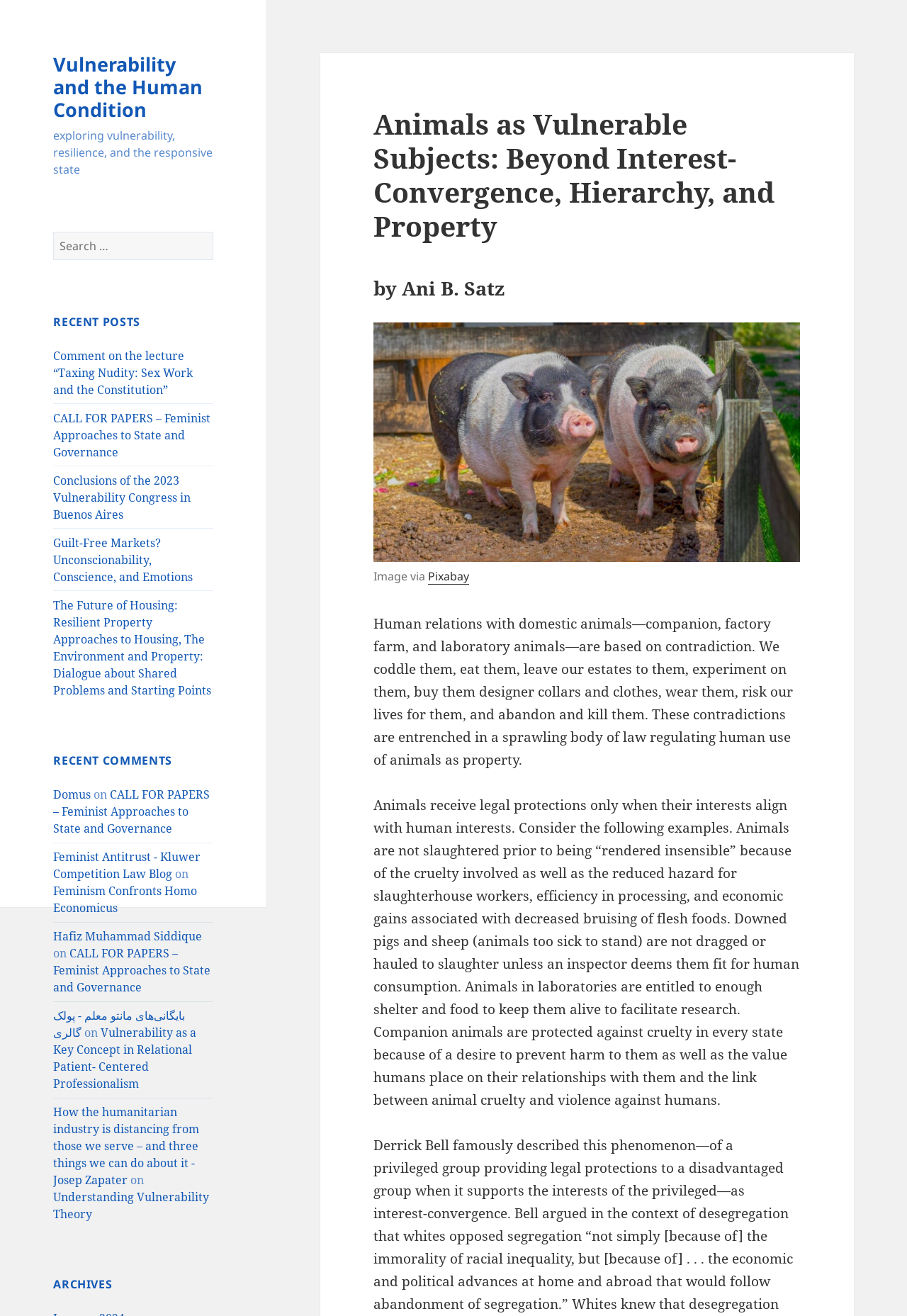Please answer the following question using a single word or phrase: What is the purpose of the search box?

To search for specific content